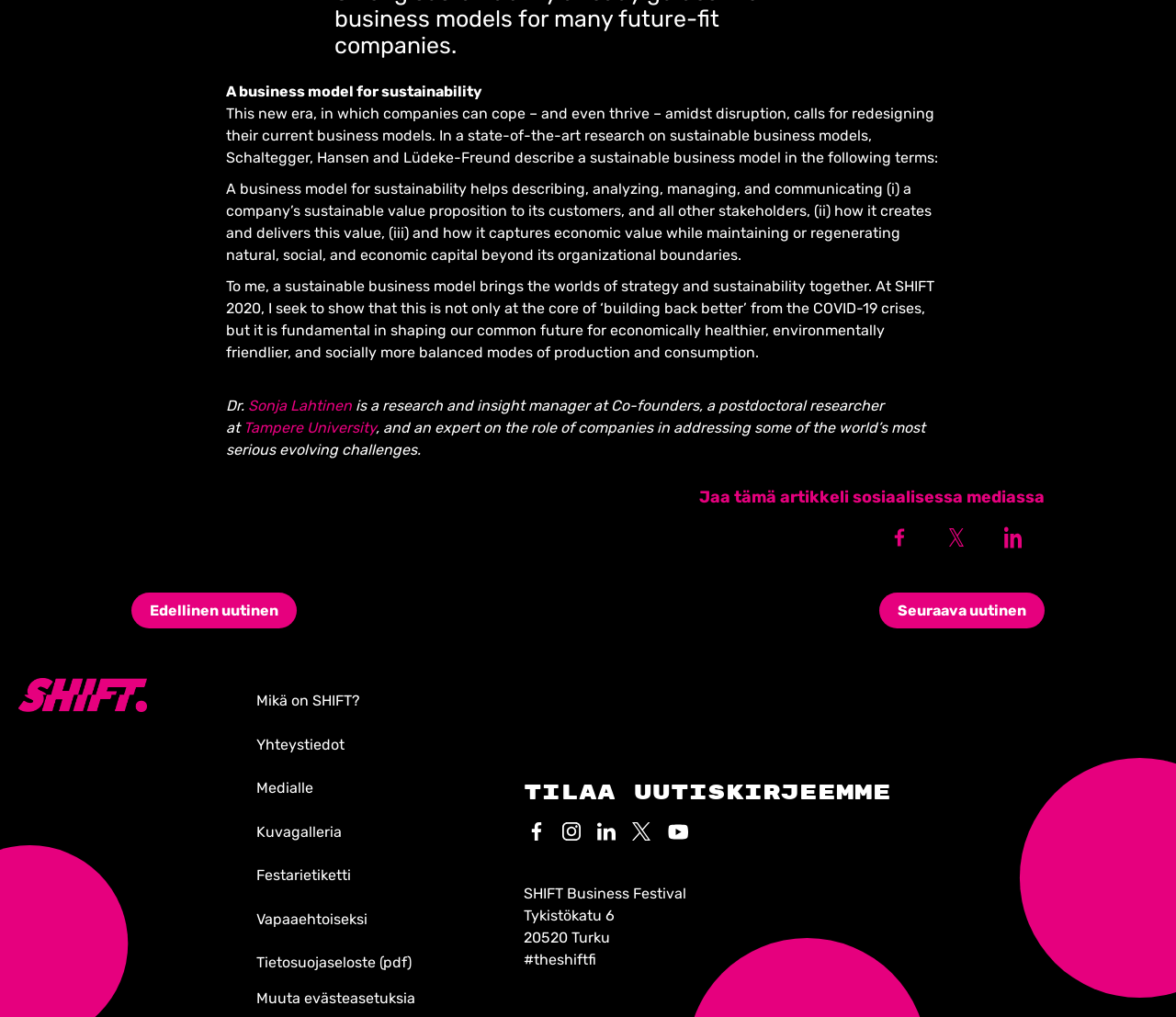What is the topic of sustainability discussed in the article?
Please answer the question with a detailed and comprehensive explanation.

The article discusses a business model for sustainability, which is described as a way for companies to cope with disruption and thrive while maintaining or regenerating natural, social, and economic capital.